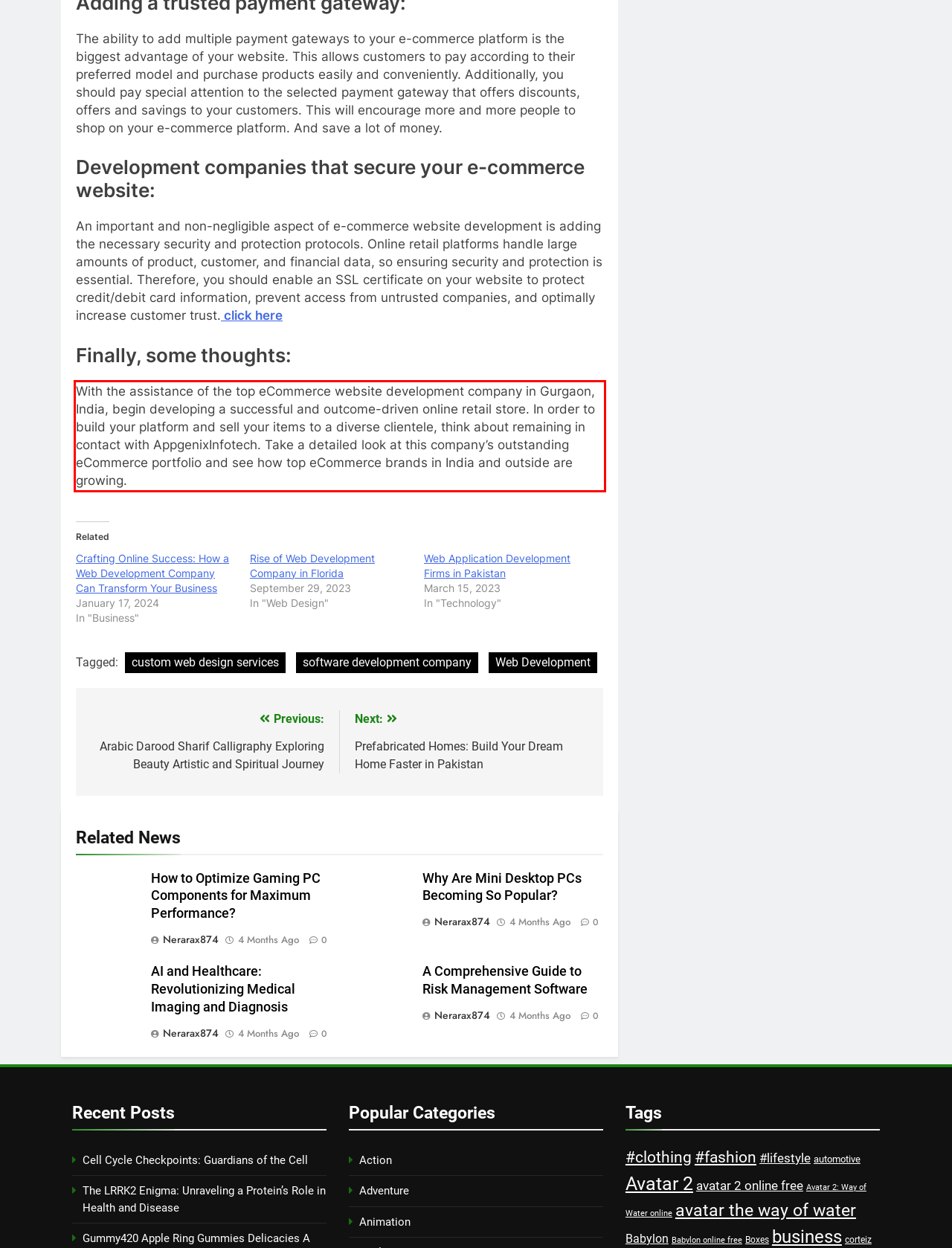Within the screenshot of a webpage, identify the red bounding box and perform OCR to capture the text content it contains.

With the assistance of the top eCommerce website development company in Gurgaon, India, begin developing a successful and outcome-driven online retail store. In order to build your platform and sell your items to a diverse clientele, think about remaining in contact with AppgenixInfotech. Take a detailed look at this company’s outstanding eCommerce portfolio and see how top eCommerce brands in India and outside are growing.